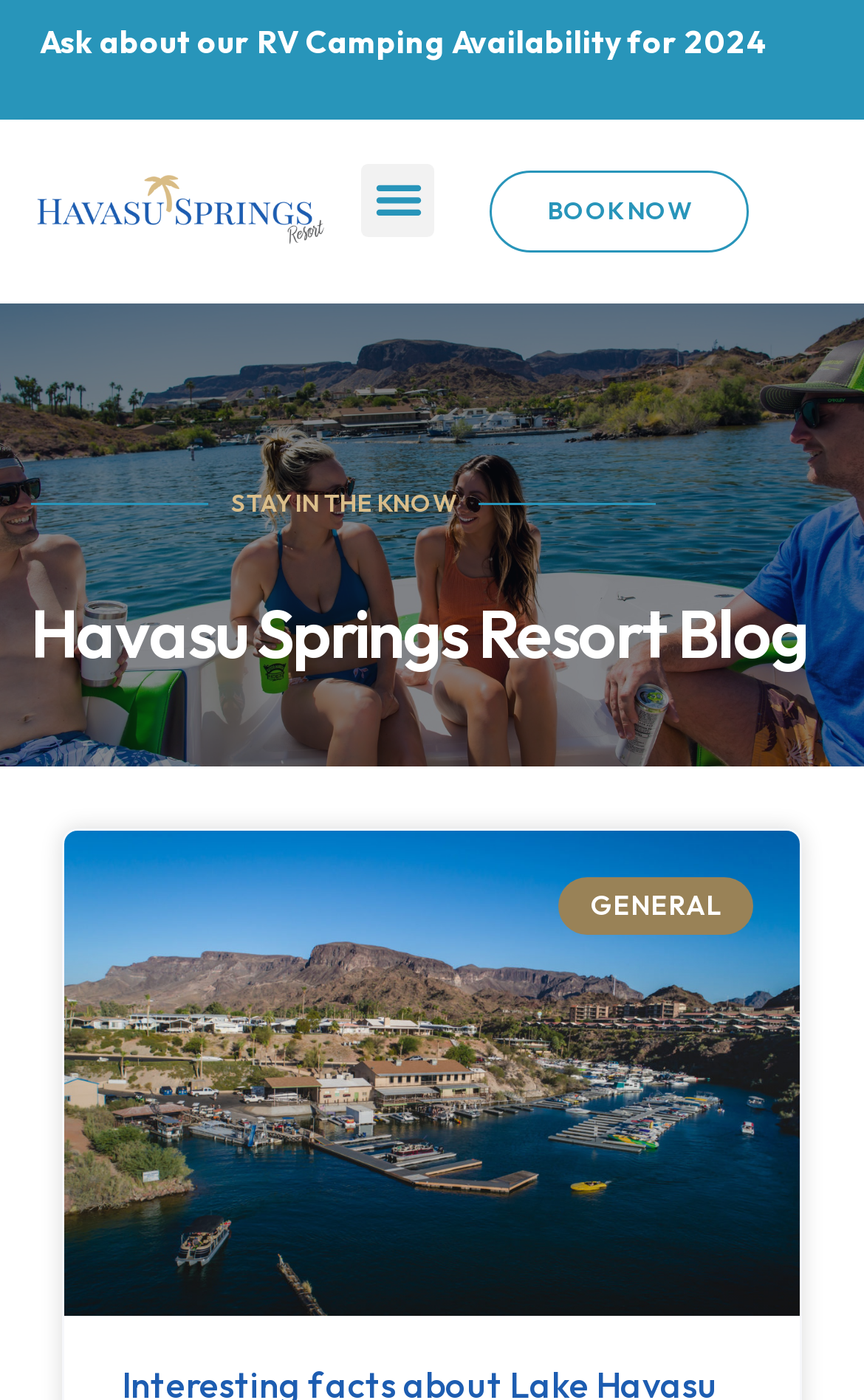What is the purpose of the 'BOOK NOW' button?
Please analyze the image and answer the question with as much detail as possible.

The 'BOOK NOW' button is prominently displayed on the webpage, and its location suggests that it is a call-to-action. Given the context of a resort webpage, it is likely that the purpose of this button is to allow users to book a stay at the resort.